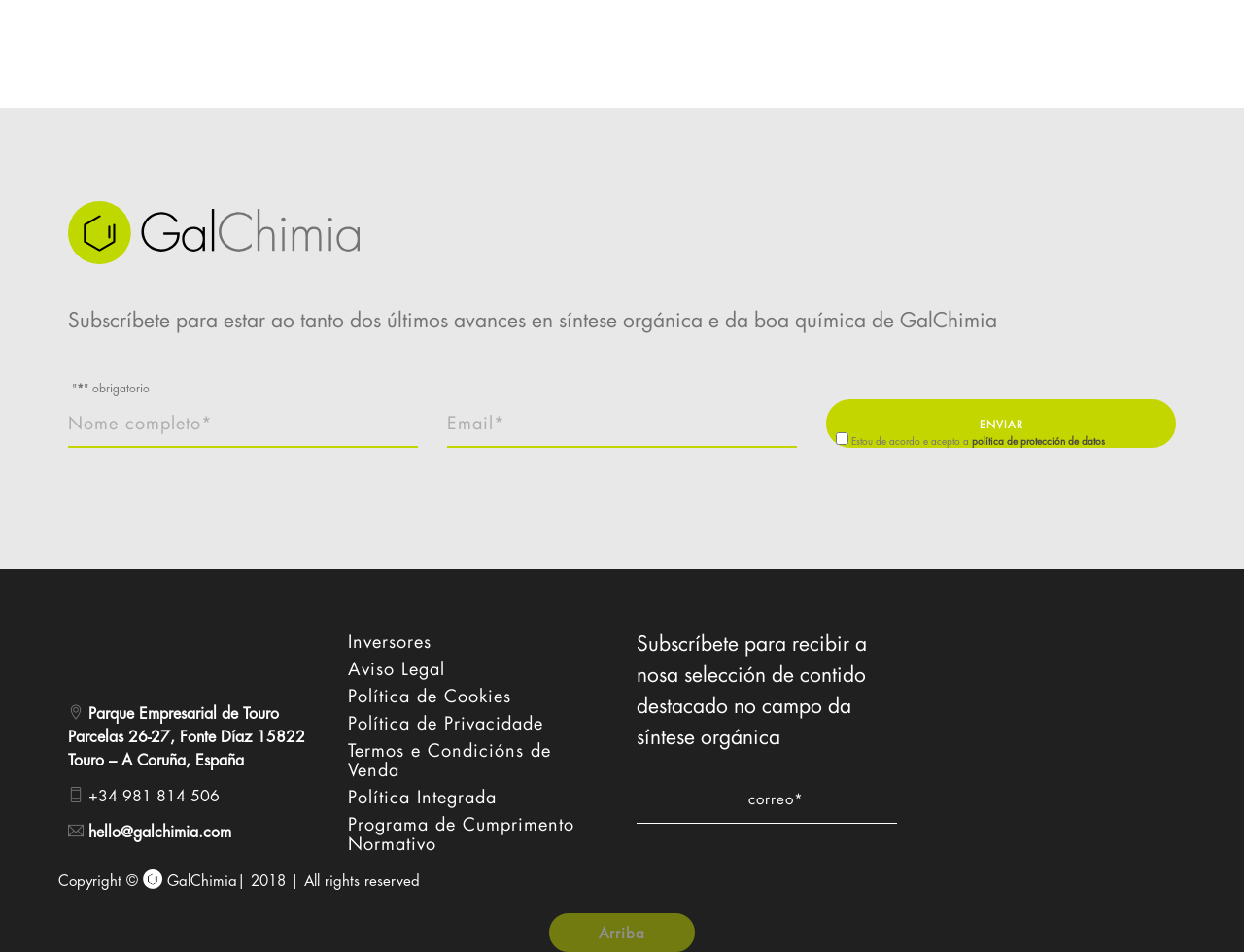Identify the bounding box coordinates of the clickable region necessary to fulfill the following instruction: "Contact GalChimia through email". The bounding box coordinates should be four float numbers between 0 and 1, i.e., [left, top, right, bottom].

[0.055, 0.862, 0.186, 0.886]